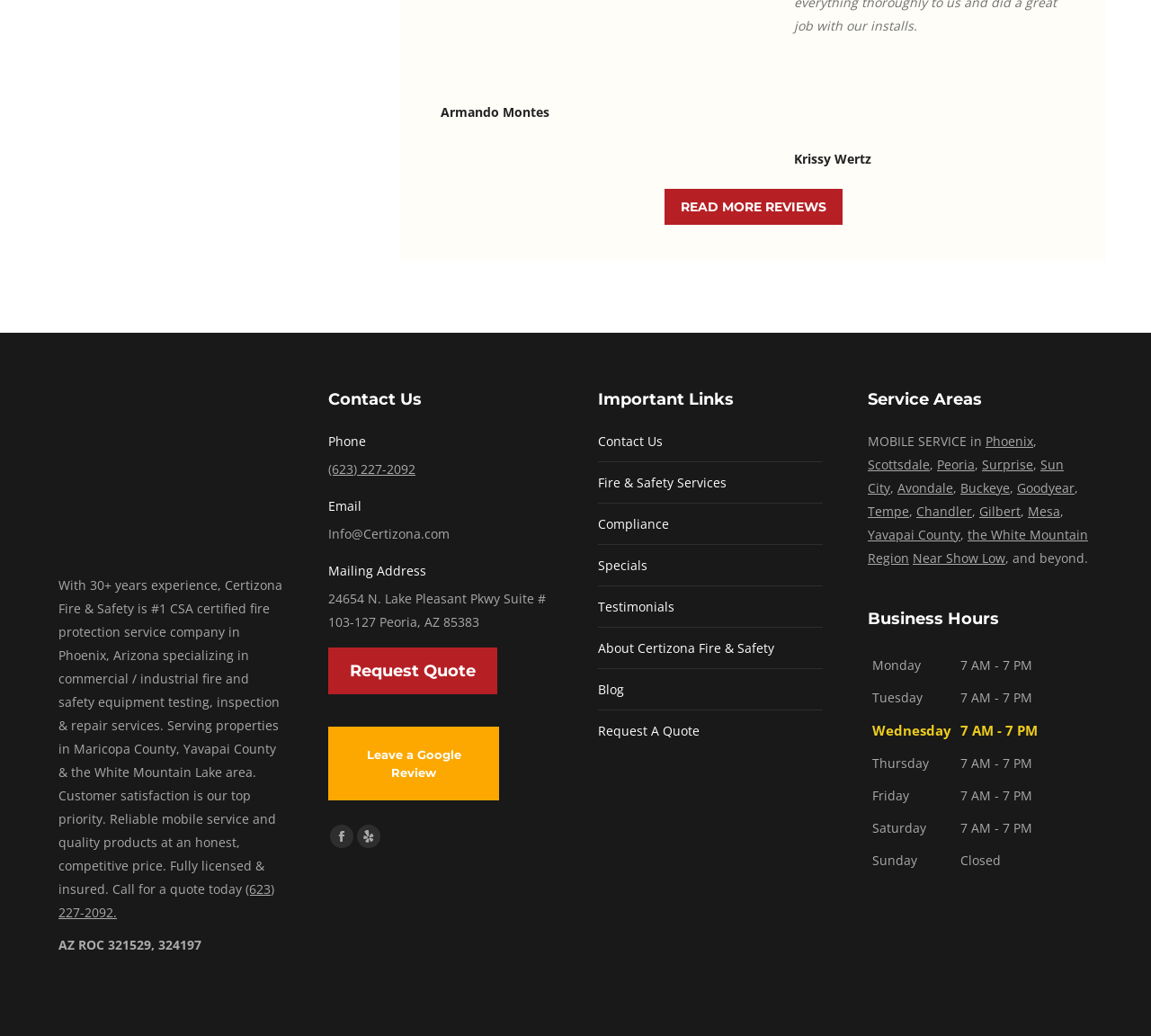Find the bounding box coordinates for the area that must be clicked to perform this action: "Visit the Facebook page".

[0.287, 0.796, 0.307, 0.818]